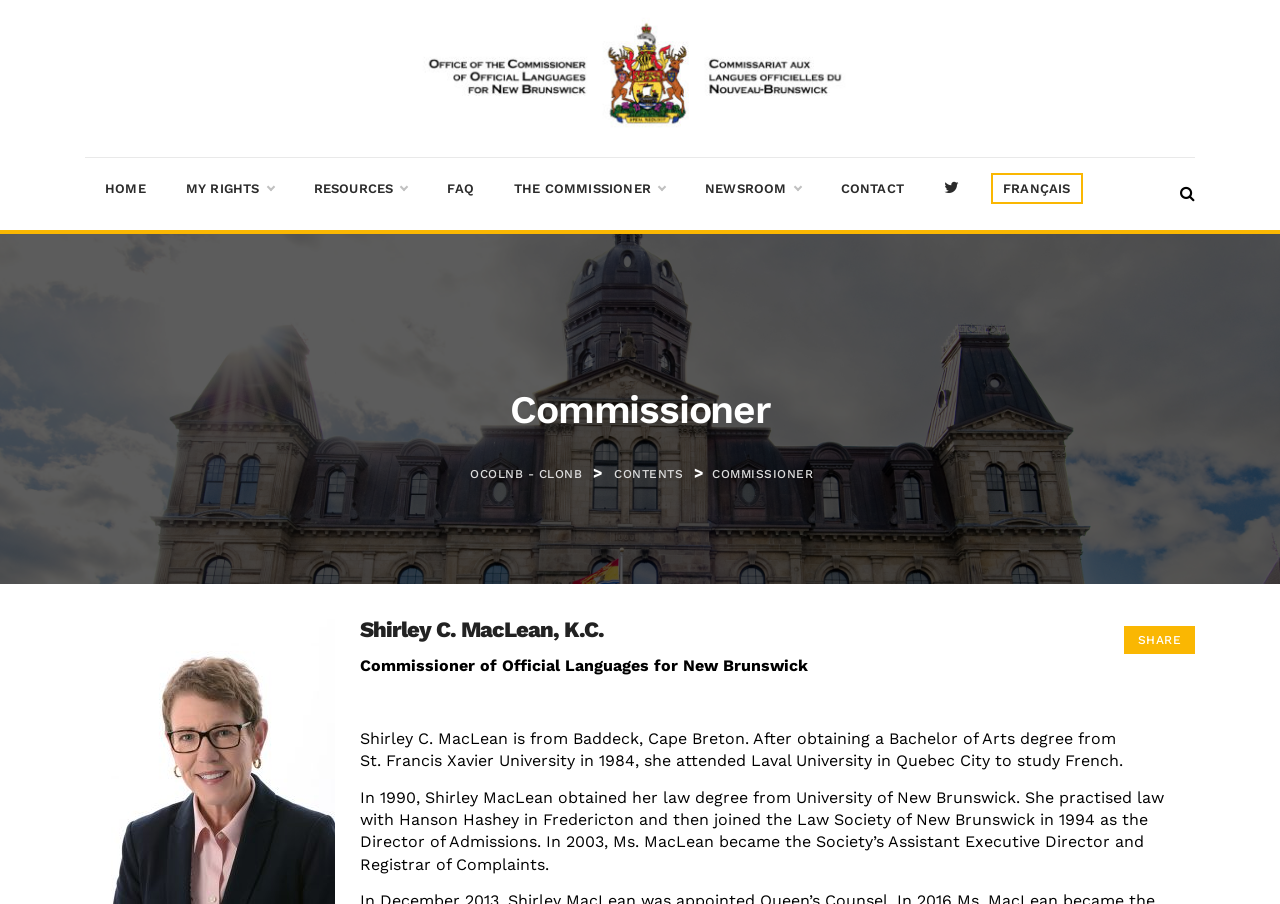Show the bounding box coordinates for the element that needs to be clicked to execute the following instruction: "go to home page". Provide the coordinates in the form of four float numbers between 0 and 1, i.e., [left, top, right, bottom].

[0.066, 0.175, 0.13, 0.243]